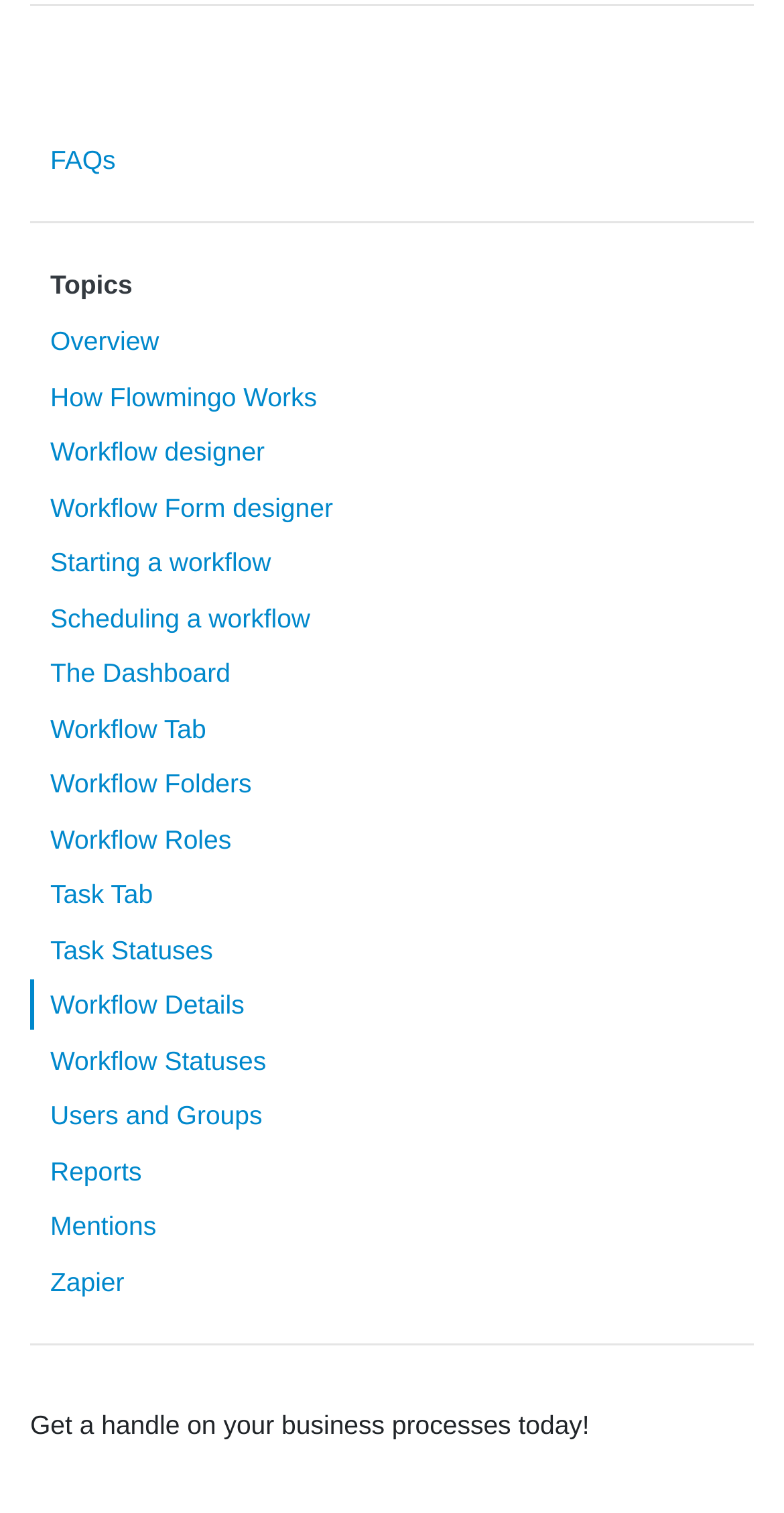How many horizontal separators are there on the webpage?
Please provide a comprehensive answer to the question based on the webpage screenshot.

There are 3 horizontal separators on the webpage, which are located at the top, middle, and bottom of the page, with bounding box coordinates of [0.038, 0.002, 0.962, 0.004], [0.038, 0.147, 0.962, 0.148], and [0.038, 0.888, 0.962, 0.89] respectively.